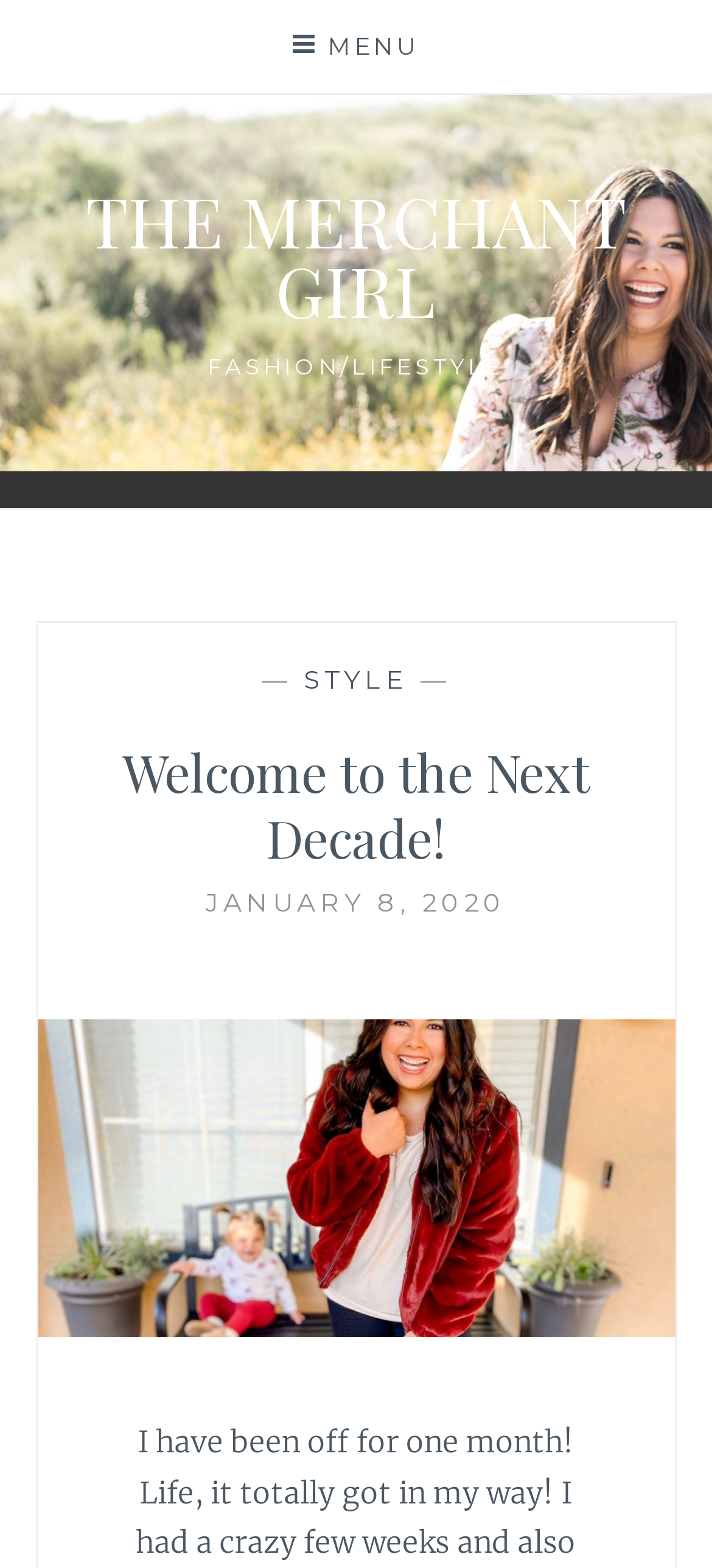What is the date of the latest article?
Respond to the question with a well-detailed and thorough answer.

I found the date of the latest article by looking at the static text 'JANUARY 8, 2020' which is located below the heading 'Welcome to the Next Decade!'. This suggests that the latest article was published on January 8, 2020.